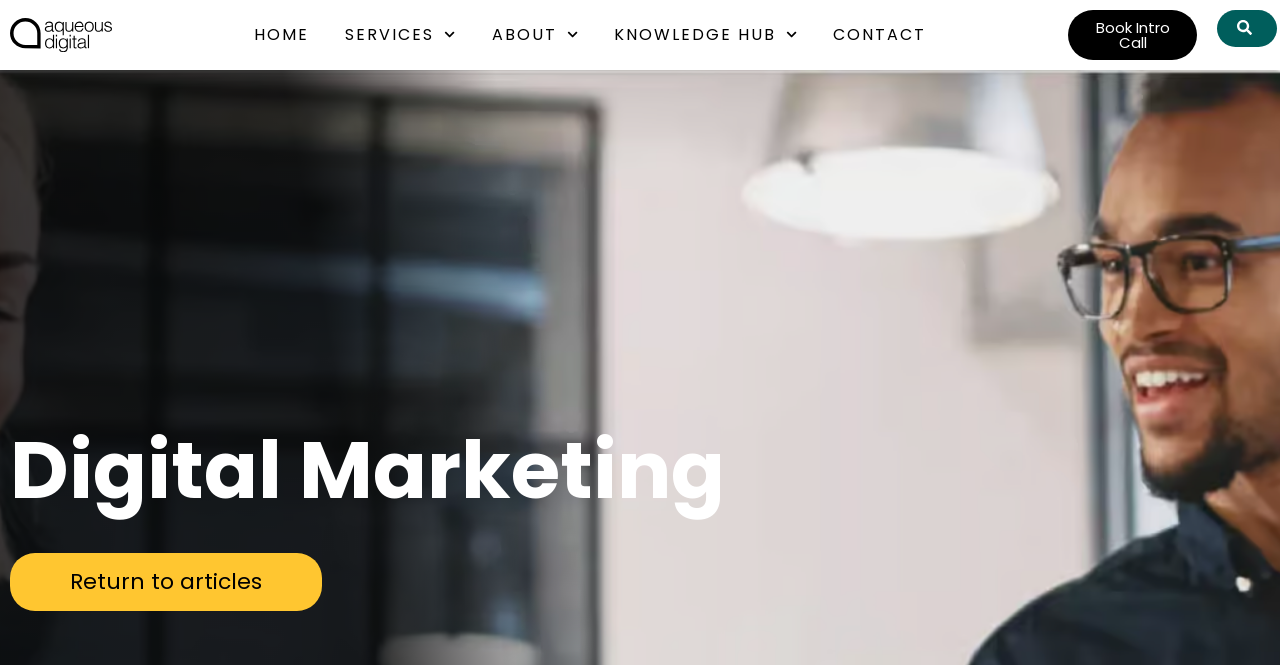From the webpage screenshot, predict the bounding box of the UI element that matches this description: "aria-label="Search Aqueous Digital"".

[0.951, 0.015, 0.998, 0.071]